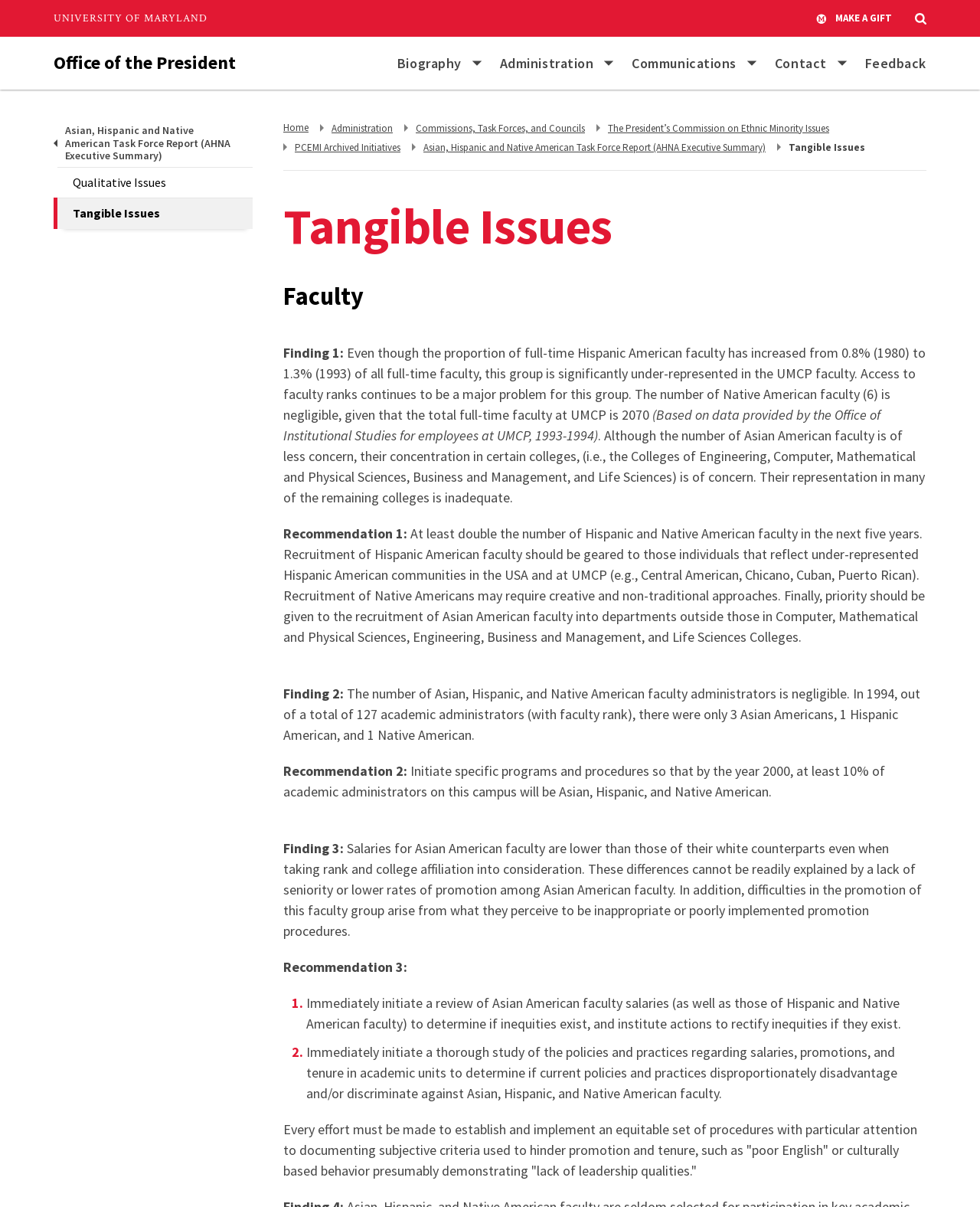Determine the bounding box coordinates of the element's region needed to click to follow the instruction: "Click the UNIVERSITY OF MARYLAND link". Provide these coordinates as four float numbers between 0 and 1, formatted as [left, top, right, bottom].

[0.055, 0.003, 0.212, 0.027]